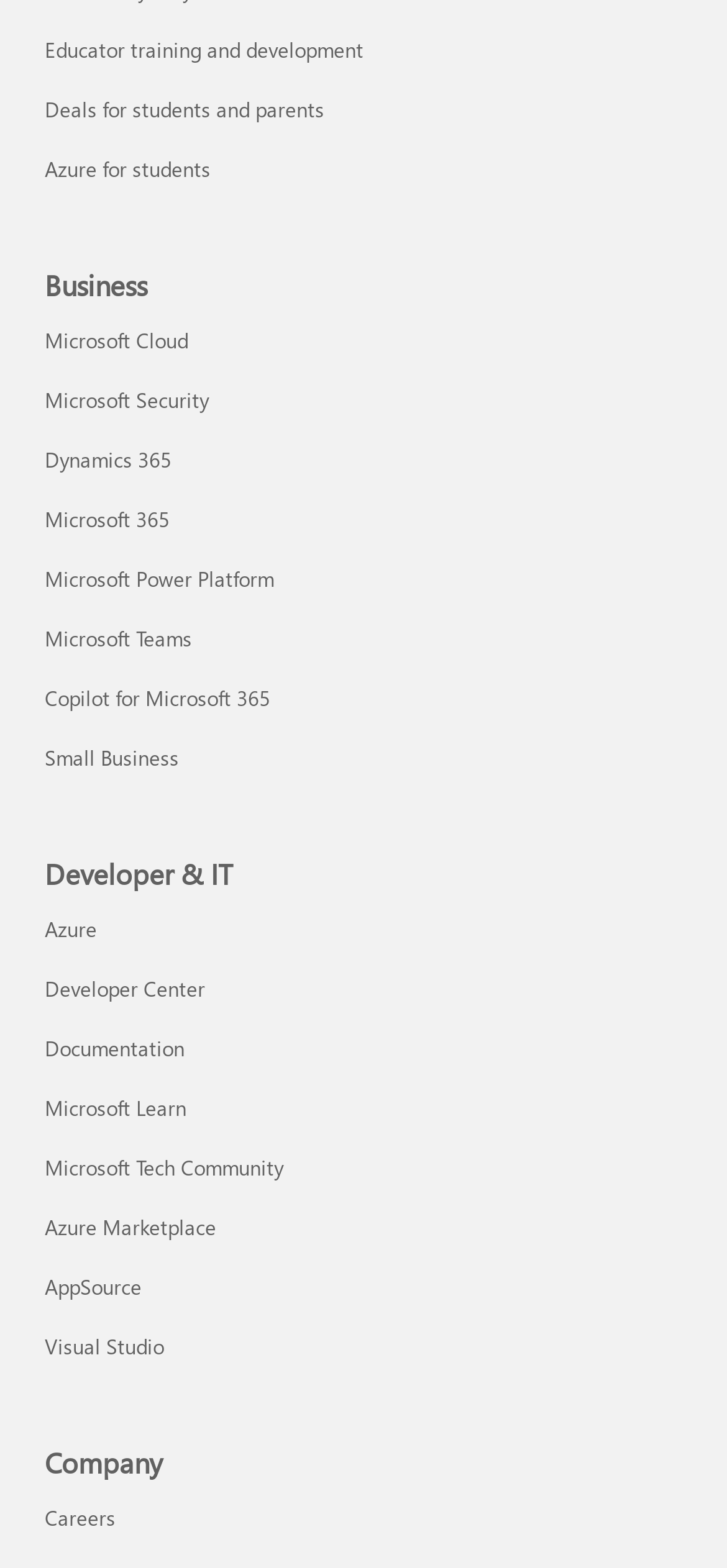How many links are there on this webpage?
Answer the question with just one word or phrase using the image.

788